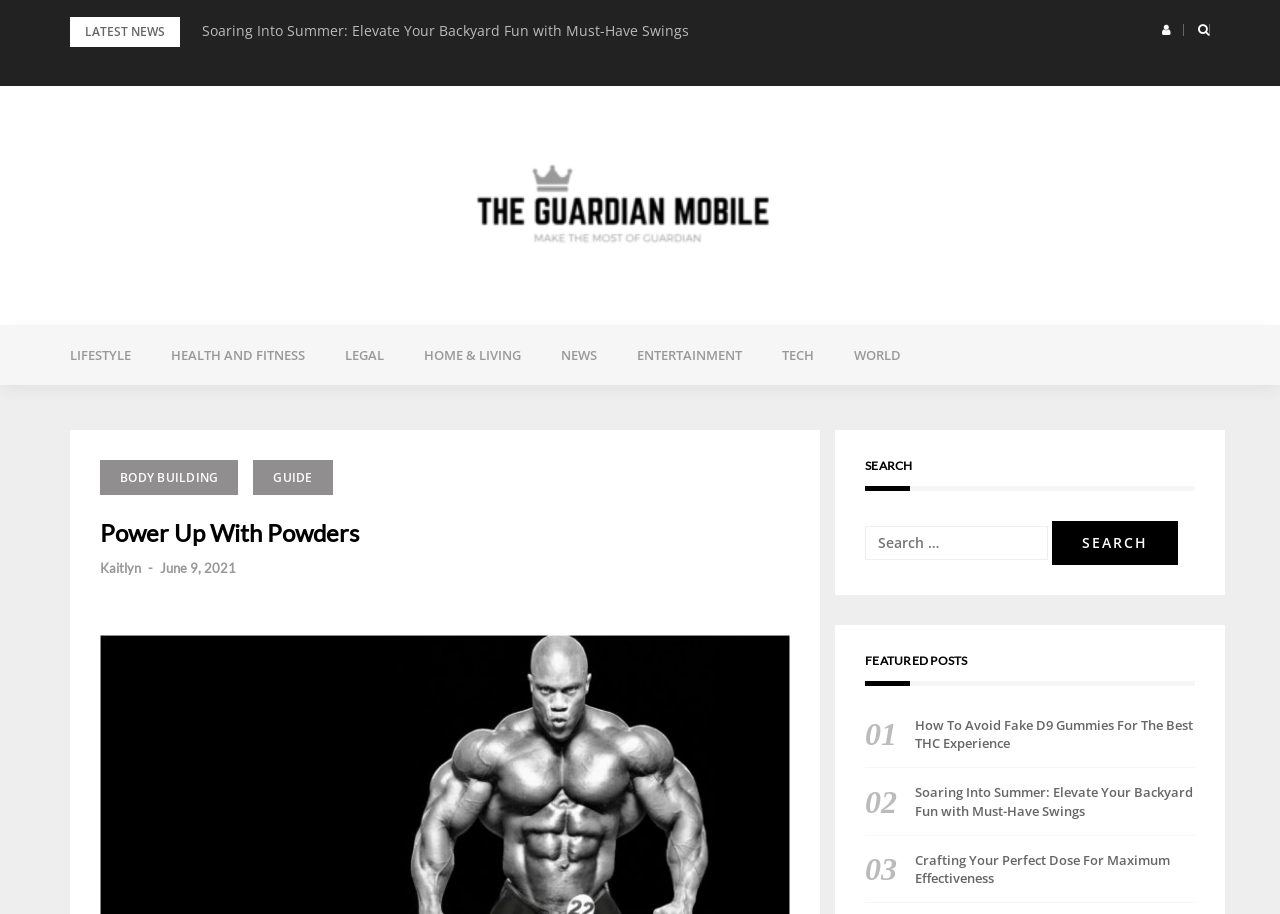Please identify the bounding box coordinates of the area that needs to be clicked to fulfill the following instruction: "Search for something."

[0.676, 0.575, 0.819, 0.613]